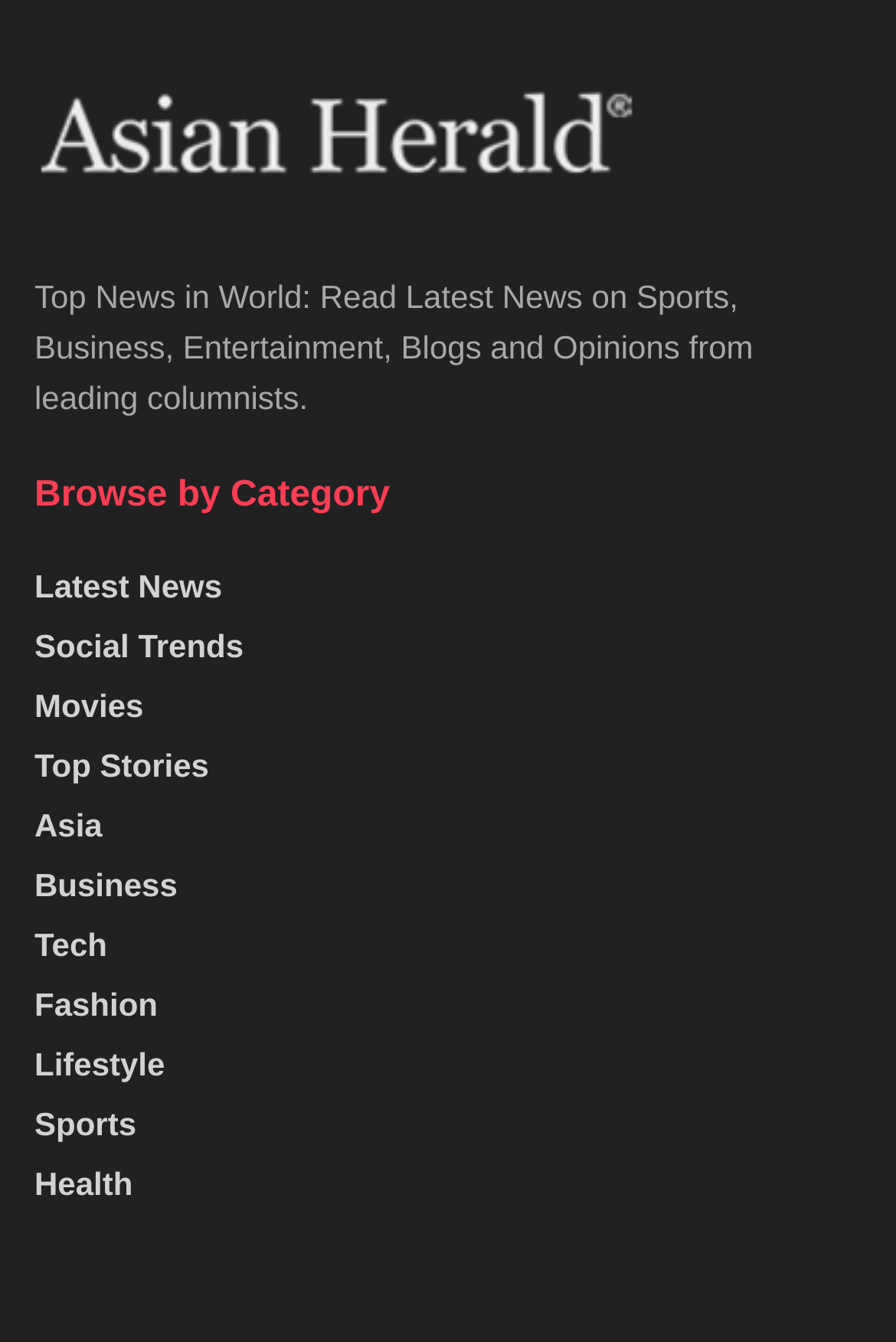Given the description of a UI element: "Business", identify the bounding box coordinates of the matching element in the webpage screenshot.

[0.038, 0.646, 0.198, 0.673]